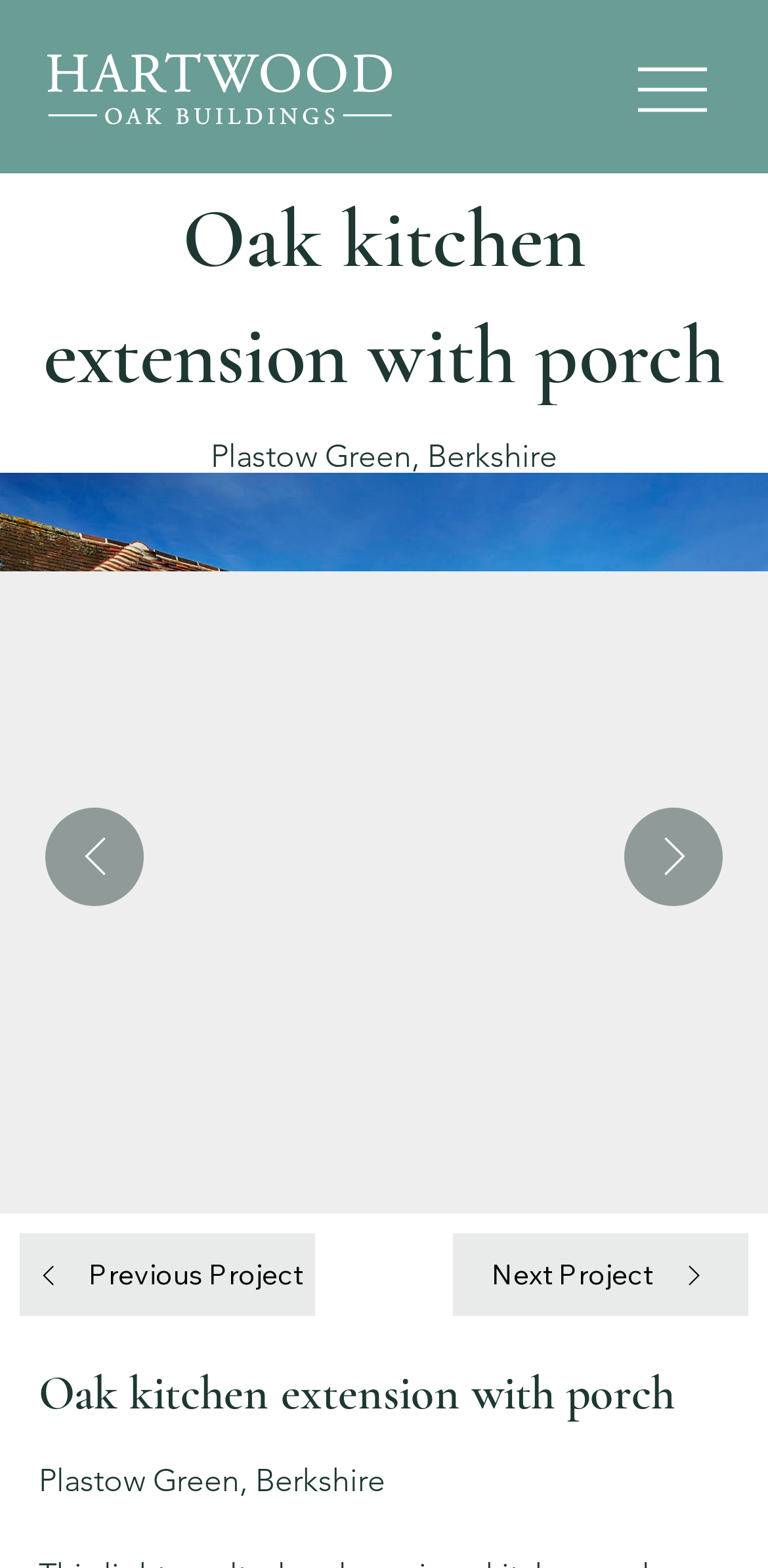What is the purpose of the buttons with arrow icons? Based on the image, give a response in one word or a short phrase.

Navigate between projects